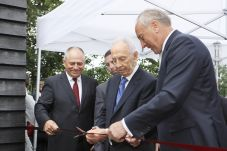What is the occasion of the ceremony?
Please give a detailed and thorough answer to the question, covering all relevant points.

The caption explicitly states that the ceremony is held to commemorate Holocaust victims, highlighting the importance of remembrance and education about the Holocaust.